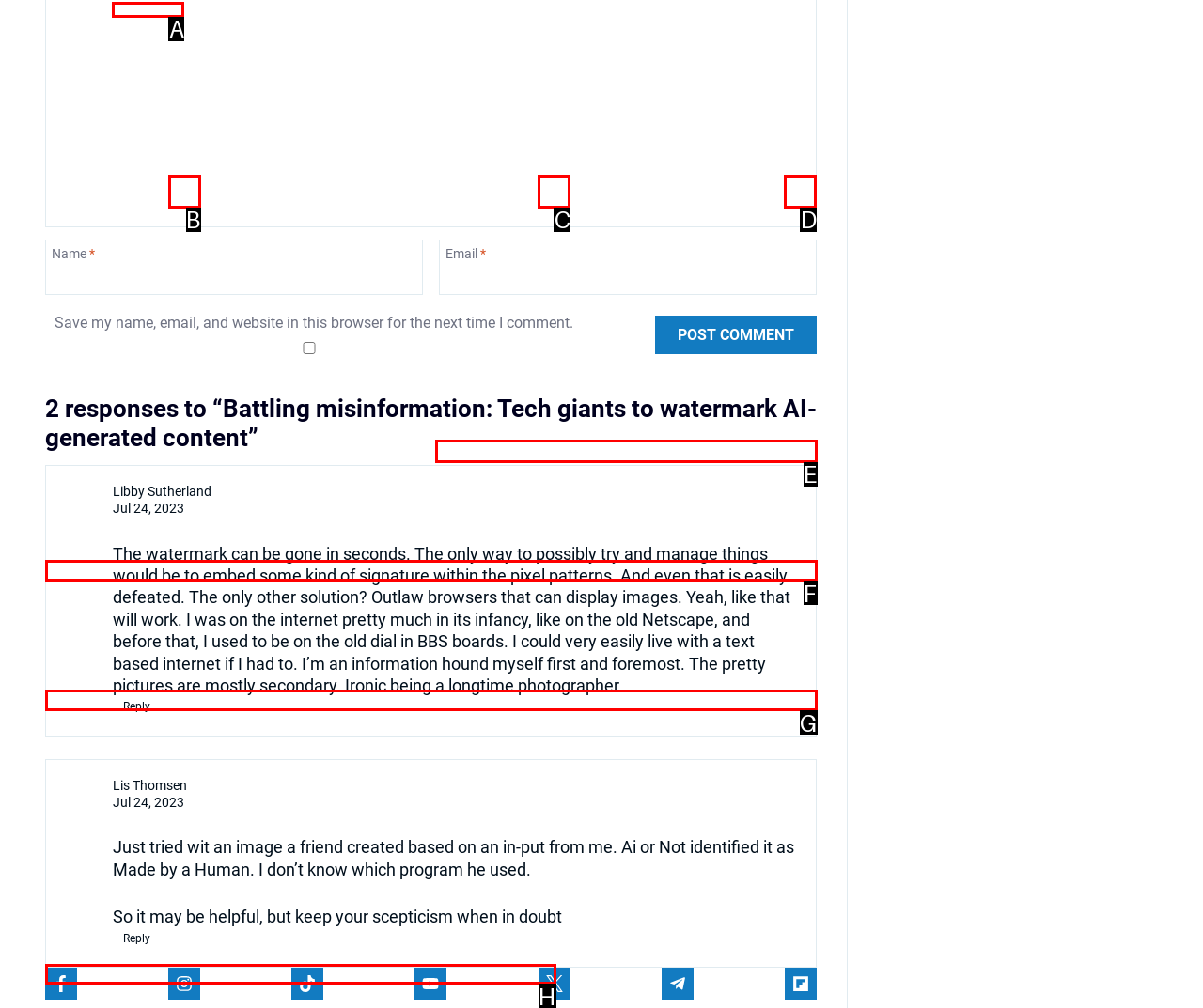Determine which option matches the element description: Instagram
Answer using the letter of the correct option.

B